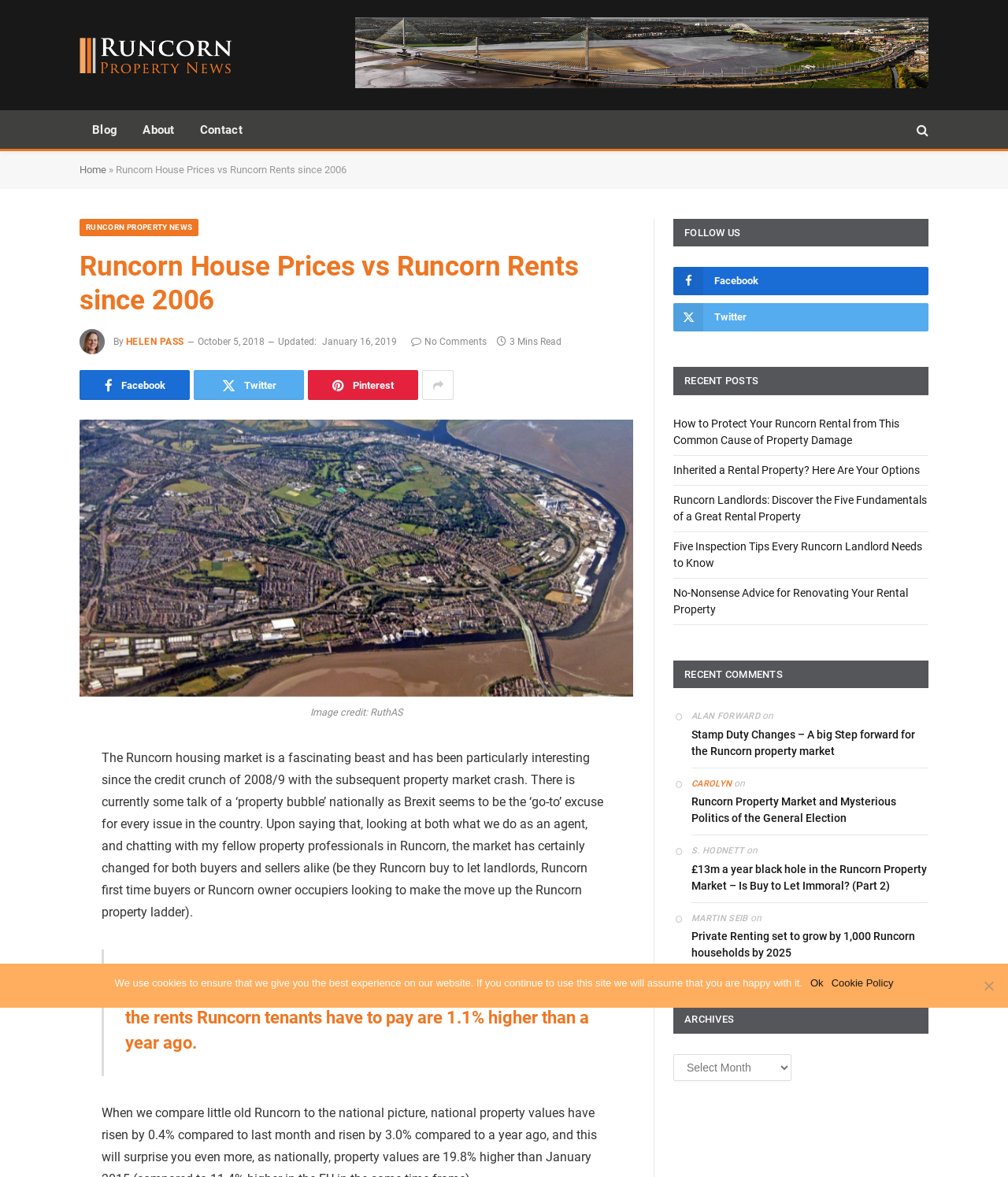Answer the question below using just one word or a short phrase: 
What is the topic of the latest article in the 'RECENT POSTS' section?

How to Protect Your Runcorn Rental from This Common Cause of Property Damage